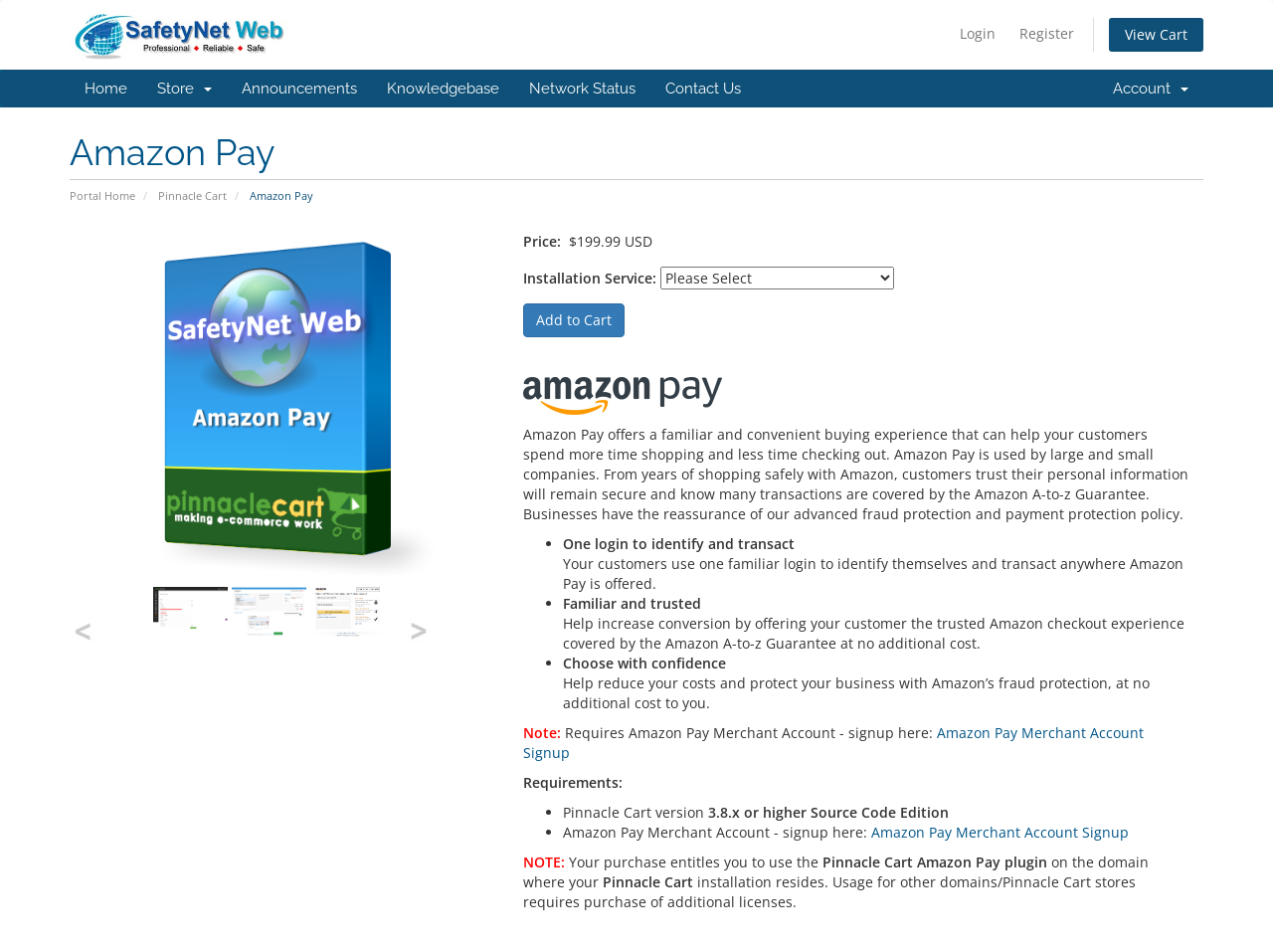Please specify the coordinates of the bounding box for the element that should be clicked to carry out this instruction: "View your cart". The coordinates must be four float numbers between 0 and 1, formatted as [left, top, right, bottom].

[0.871, 0.019, 0.945, 0.055]